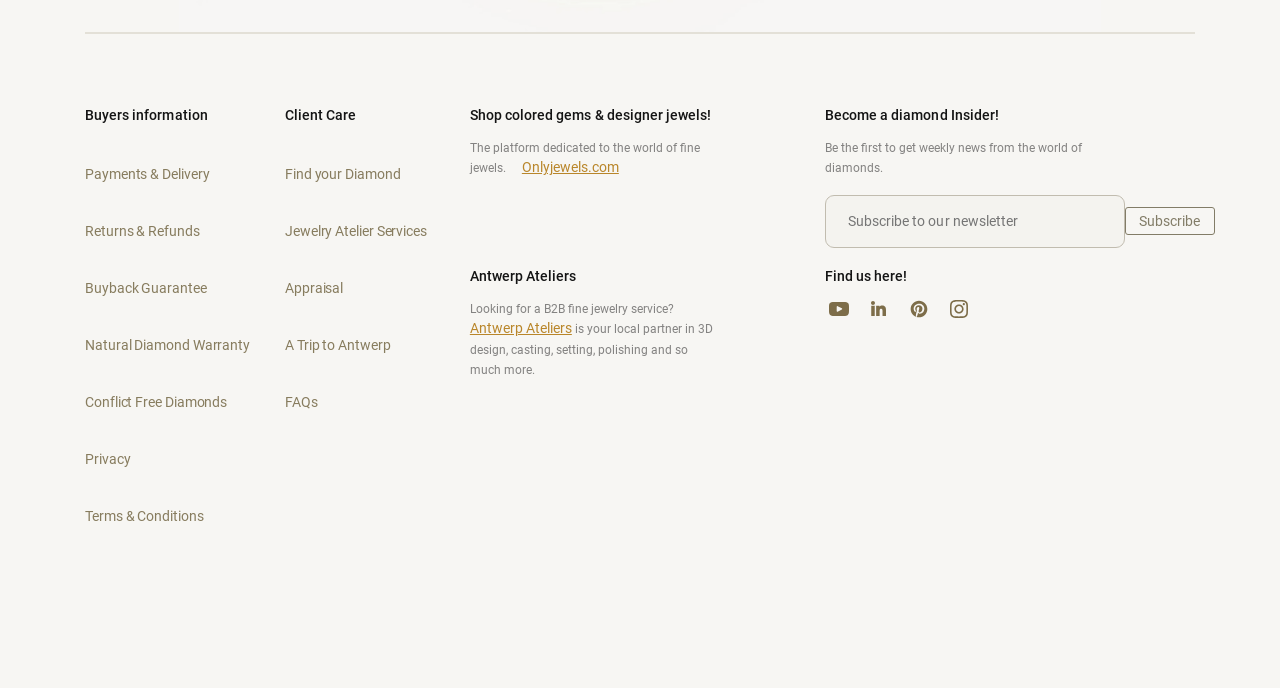Please indicate the bounding box coordinates for the clickable area to complete the following task: "Learn about Antwerp Ateliers". The coordinates should be specified as four float numbers between 0 and 1, i.e., [left, top, right, bottom].

[0.367, 0.465, 0.447, 0.489]